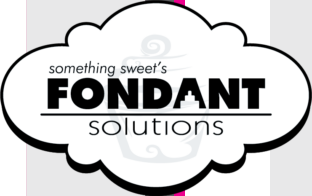What is the theme of the logo?
Based on the screenshot, respond with a single word or phrase.

Sweetness and creativity